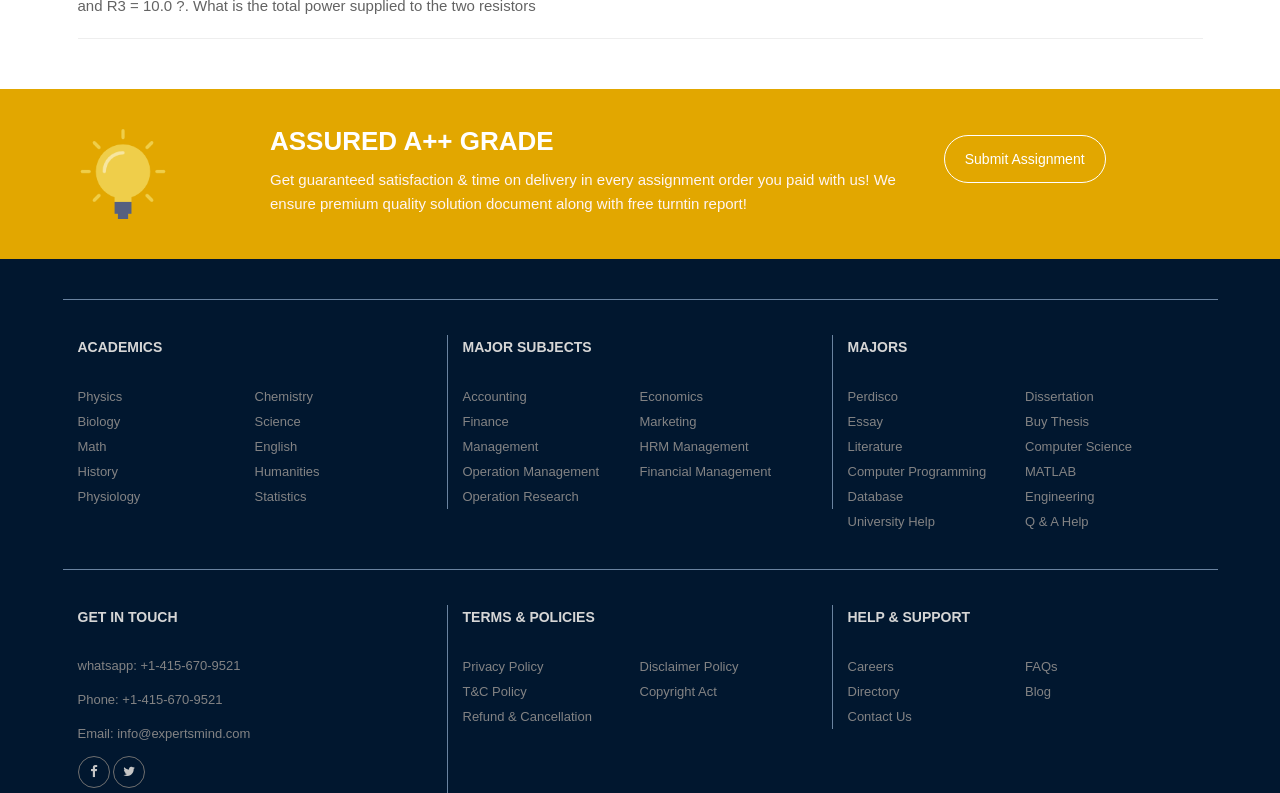What is the email address listed for contact?
Refer to the image and provide a concise answer in one word or phrase.

info@expertsmind.com